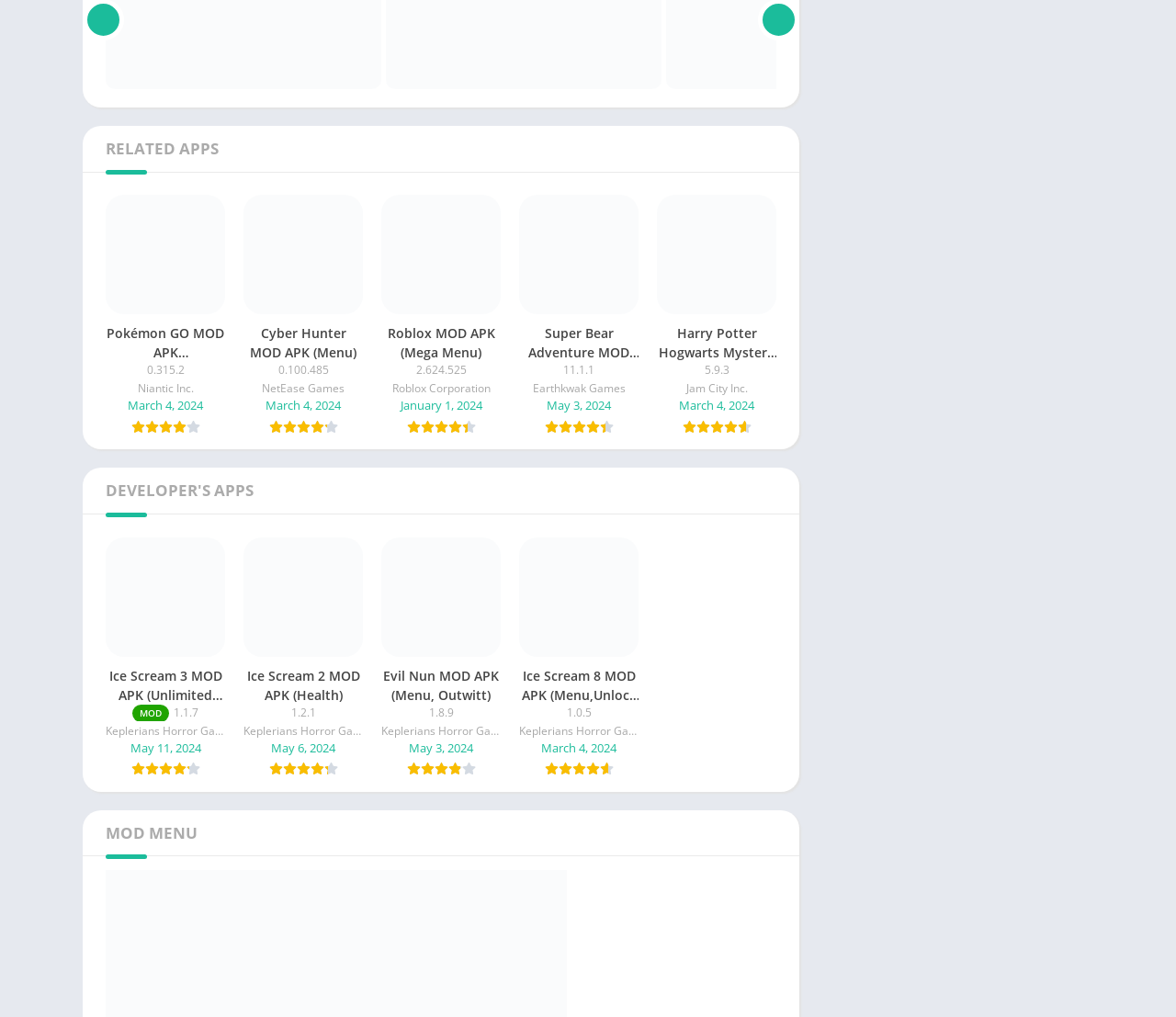Find the bounding box coordinates of the element you need to click on to perform this action: 'Explore Harry Potter Hogwarts Mystery MOD APK'. The coordinates should be represented by four float values between 0 and 1, in the format [left, top, right, bottom].

[0.559, 0.192, 0.66, 0.428]